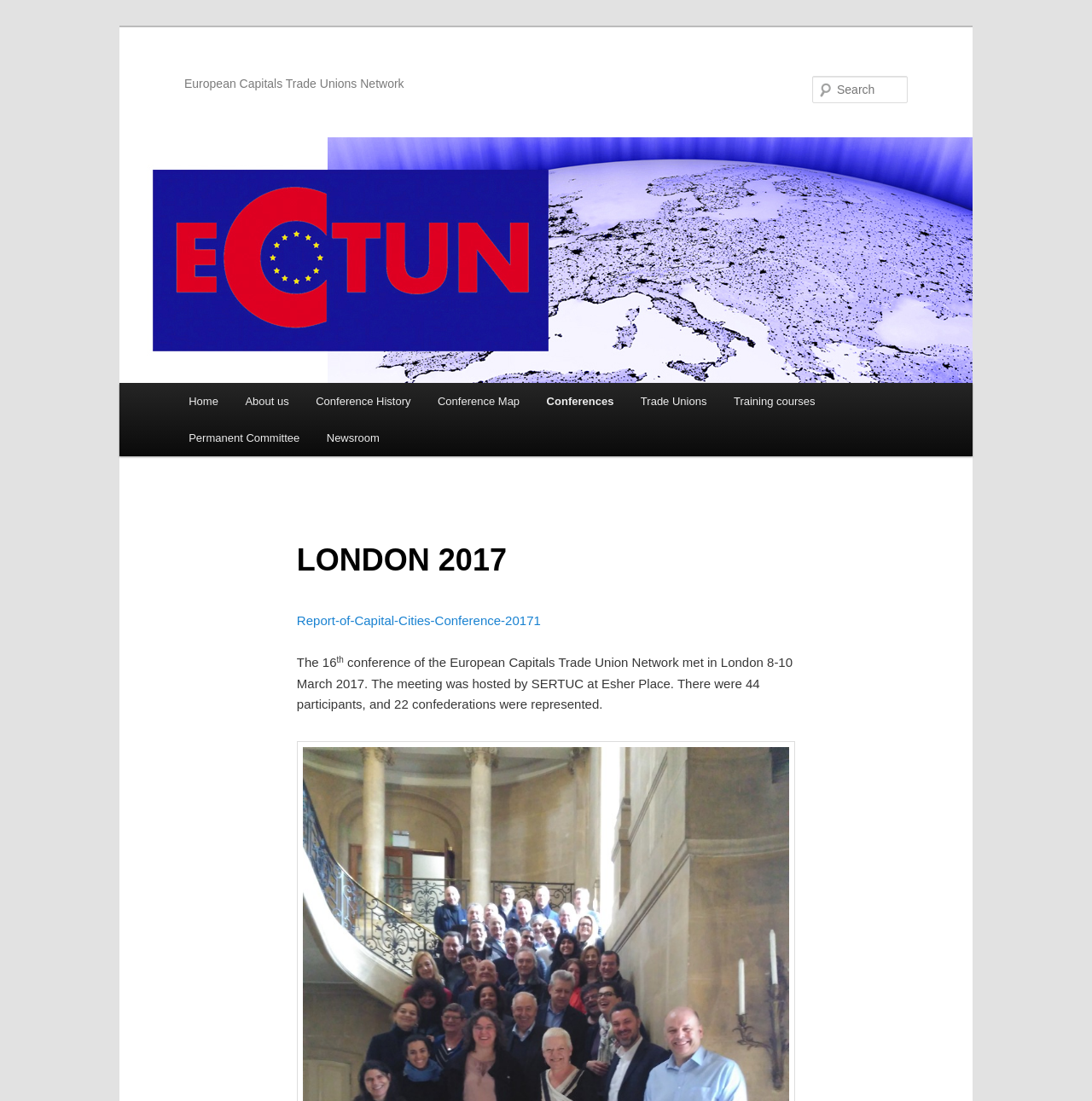Provide a thorough description of the webpage's content and layout.

The webpage appears to be the official website of the European Capitals Trade Unions Network, specifically focused on the 2017 conference held in London. 

At the top-left corner, there is a link to "Skip to primary content". Below it, there are two headings, one empty and the other displaying the organization's name. 

On the top-right side, there is a search bar with a "Search" label and a text box. 

The main menu is located below the search bar, consisting of seven links: "Home", "About us", "Conference History", "Conference Map", "Conferences", "Trade Unions", and "Training courses". 

Below the main menu, there is a section dedicated to the 2017 London conference. It starts with a heading "LONDON 2017" and is followed by a link to a report of the conference. The section also includes a paragraph describing the conference, which took place from 8-10 March 2017, hosted by SERTUC at Esher Place, with 44 participants and 22 confederations represented.